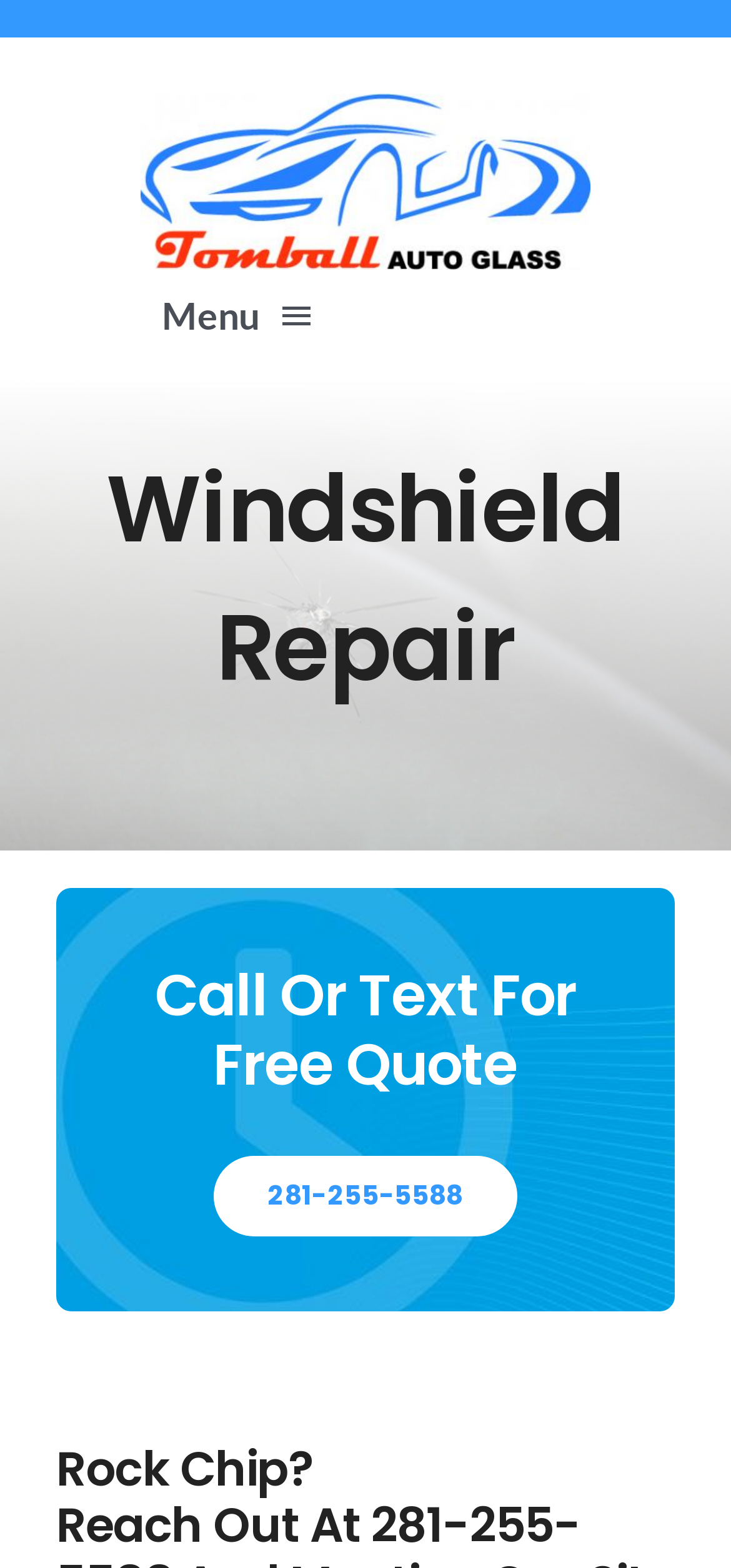Please identify the bounding box coordinates of the element I should click to complete this instruction: 'Call the phone number'. The coordinates should be given as four float numbers between 0 and 1, like this: [left, top, right, bottom].

[0.366, 0.751, 0.634, 0.775]